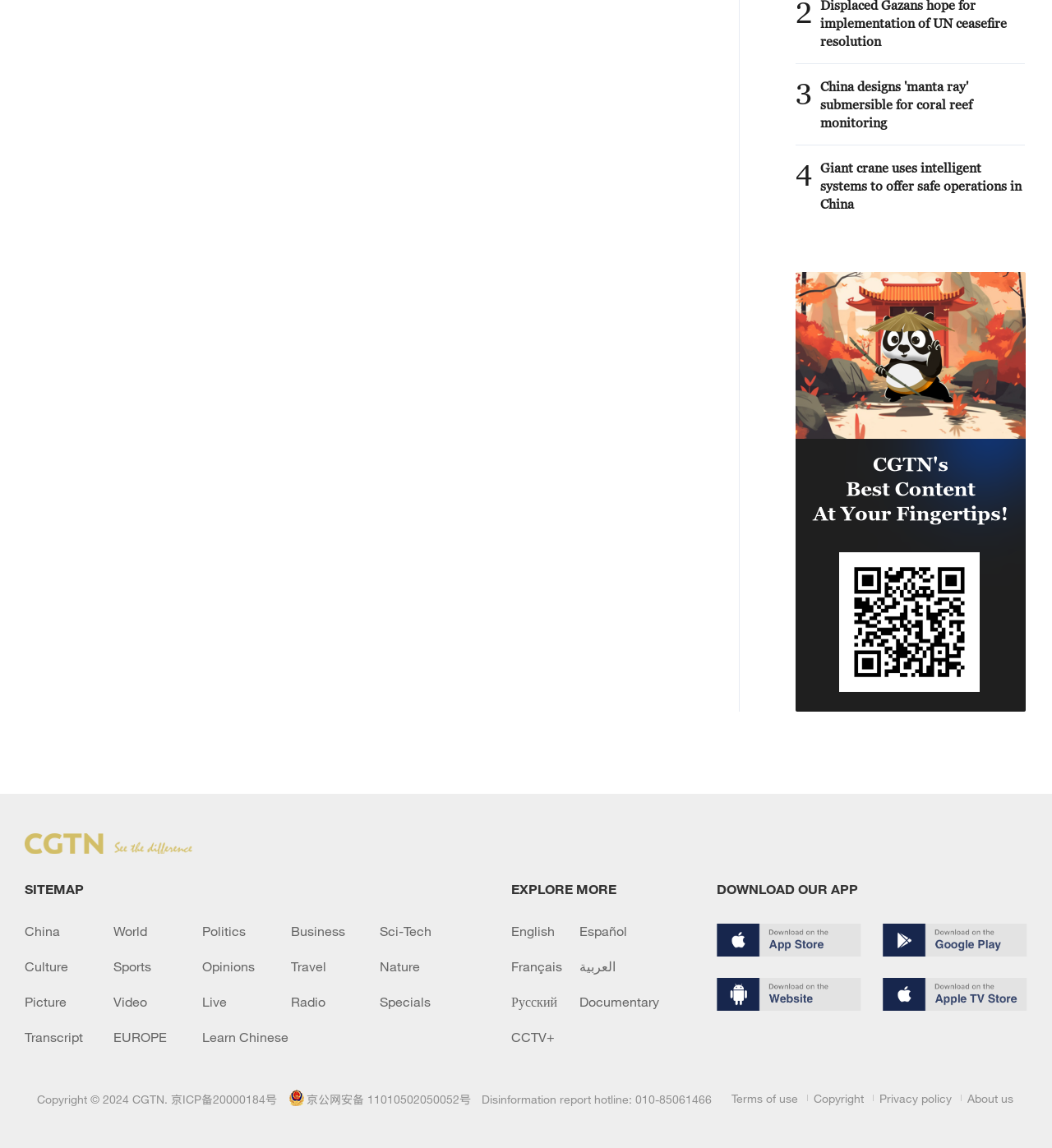Determine the bounding box coordinates for the region that must be clicked to execute the following instruction: "Read the article about 'Giant crane uses intelligent systems to offer safe operations in China'".

[0.78, 0.138, 0.974, 0.185]